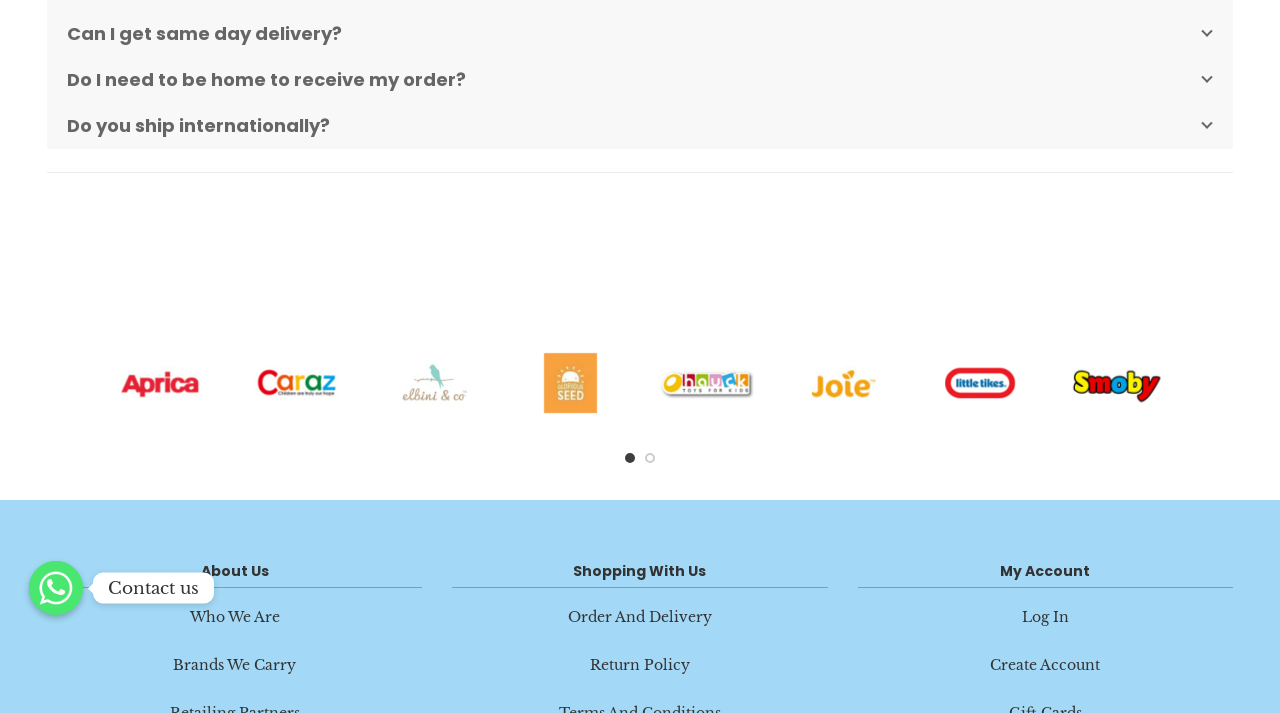Bounding box coordinates are specified in the format (top-left x, top-left y, bottom-right x, bottom-right y). All values are floating point numbers bounded between 0 and 1. Please provide the bounding box coordinate of the region this sentence describes: alt="Aprica" title="Aprica"

[0.072, 0.467, 0.178, 0.607]